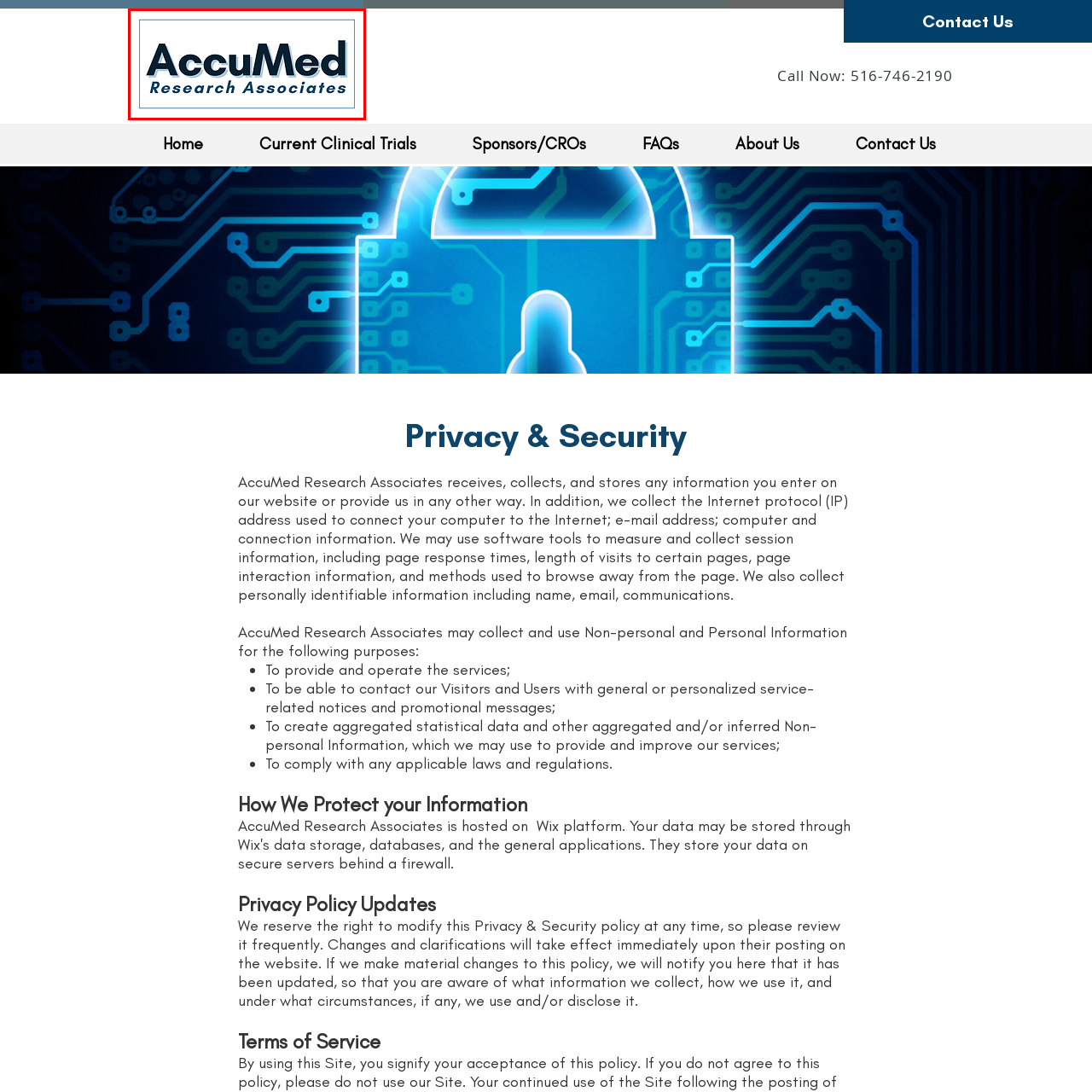Provide an in-depth description of the image within the red bounding box.

The image features the logo of AccuMed Research Associates, prominently displayed in a clean and modern design. The name "AccuMed" is rendered in bold, dark blue lettering, emphasizing reliability and professionalism. Below it, "Research Associates" is presented in a lighter, italicized font, lending a sense of movement and distinction. The logo is framed within a simple rectangular border, enhancing its visibility and impact. This visual branding encapsulates the organization's focus on research and attention to detail, making it a recognizable symbol of their commitment to quality in the healthcare research sector.